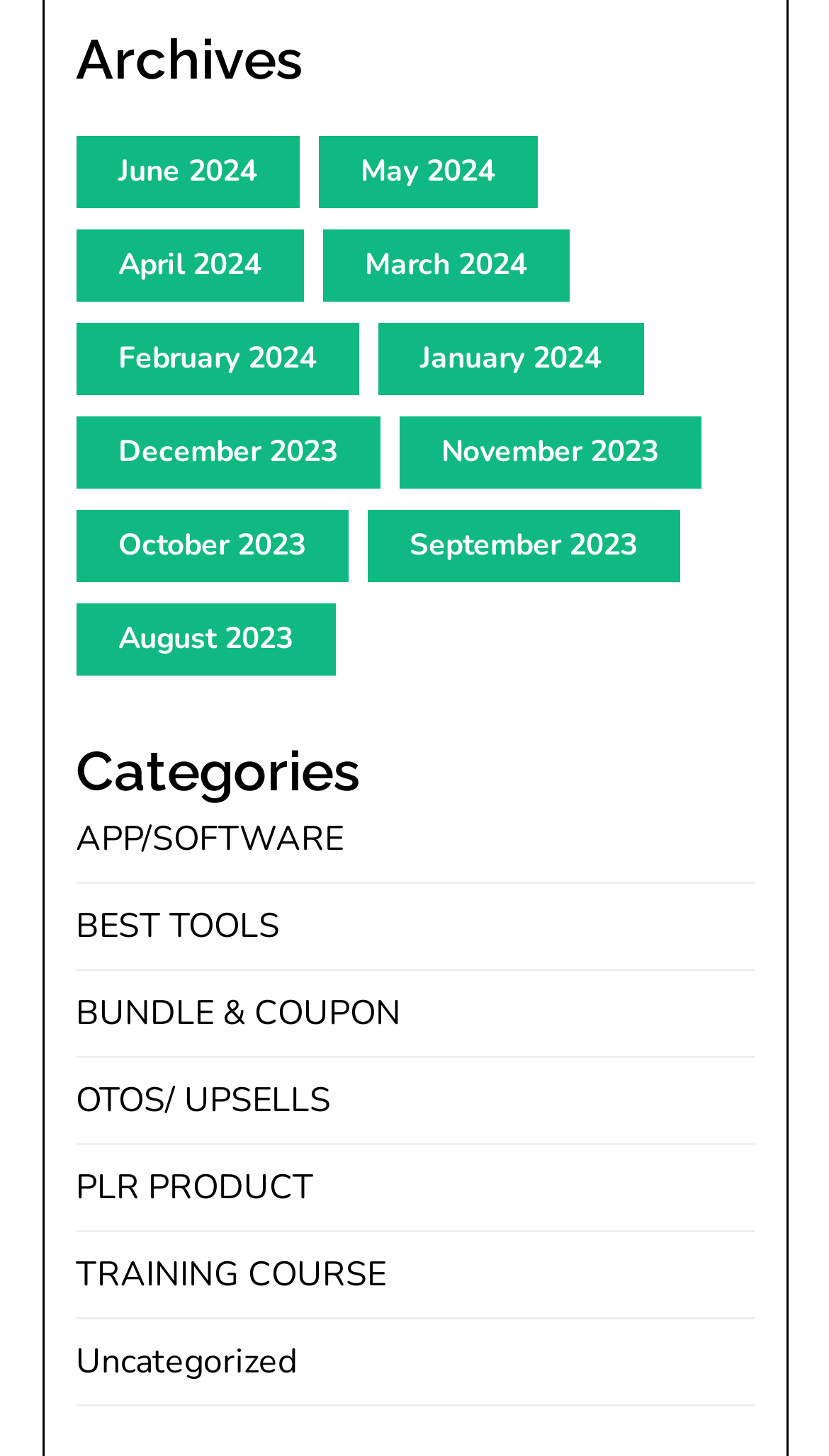Determine the bounding box coordinates of the section I need to click to execute the following instruction: "explore TRAINING COURSE categories". Provide the coordinates as four float numbers between 0 and 1, i.e., [left, top, right, bottom].

[0.091, 0.859, 0.465, 0.891]